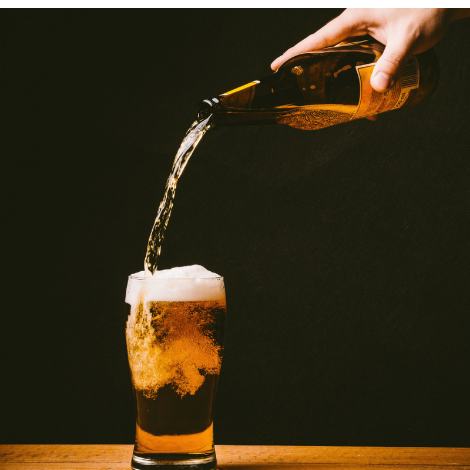Offer an in-depth caption that covers the entire scene depicted in the image.

The image captures a dynamic scene of a hand pouring a golden beer from a brown bottle into a tall, frosted glass. The beer is cascading down with foamy bubbles rising prominently, creating an inviting visual. The backdrop is dark, emphasizing the warm tones of the beer and the rustic wooden surface beneath the glass. This image conveys a sense of celebration and social enjoyment, resonating with themes of gatherings and festive occasions, particularly relevant in discussions around workplace events and conduct.